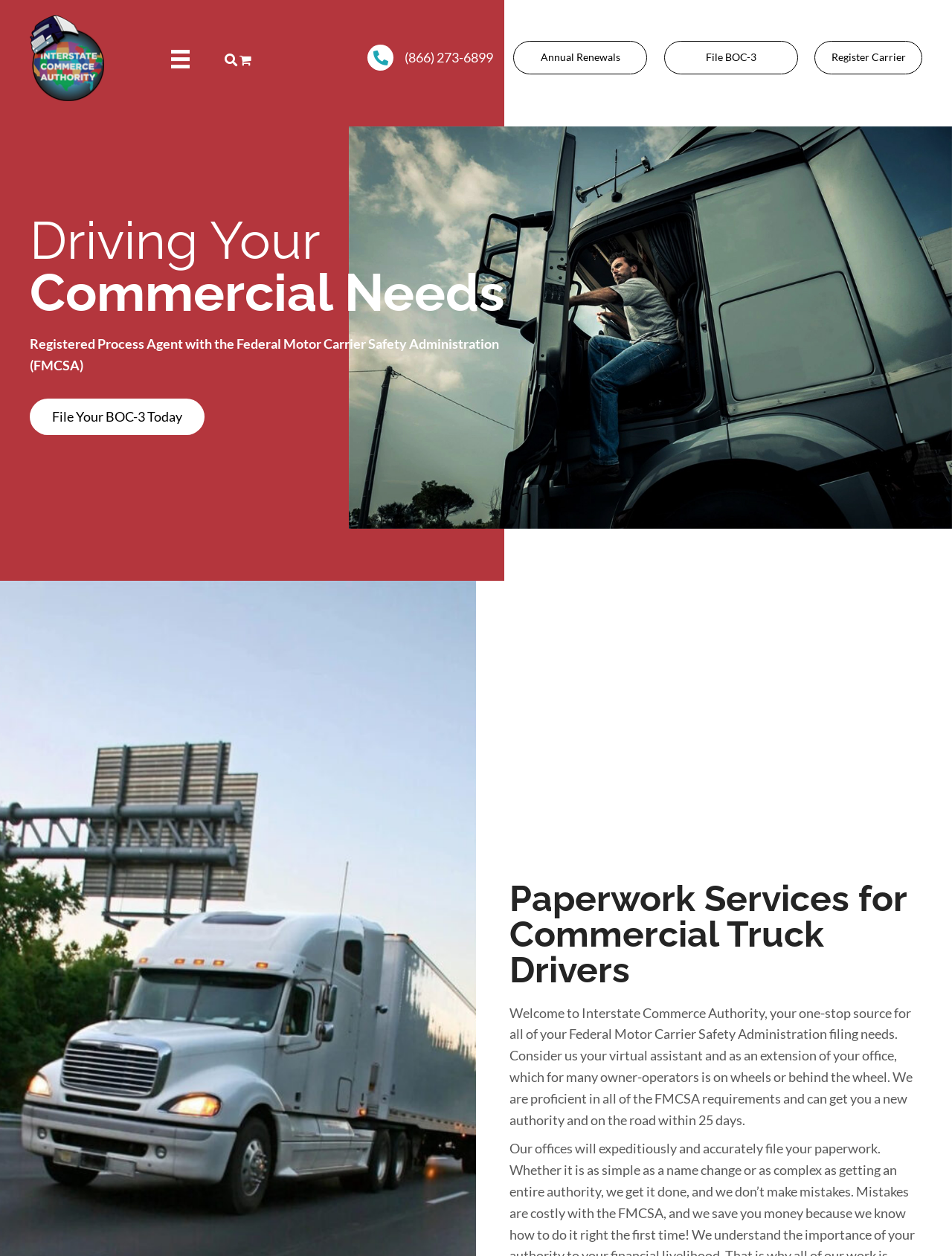Please provide a short answer using a single word or phrase for the question:
What can be filed through this website?

BOC-3